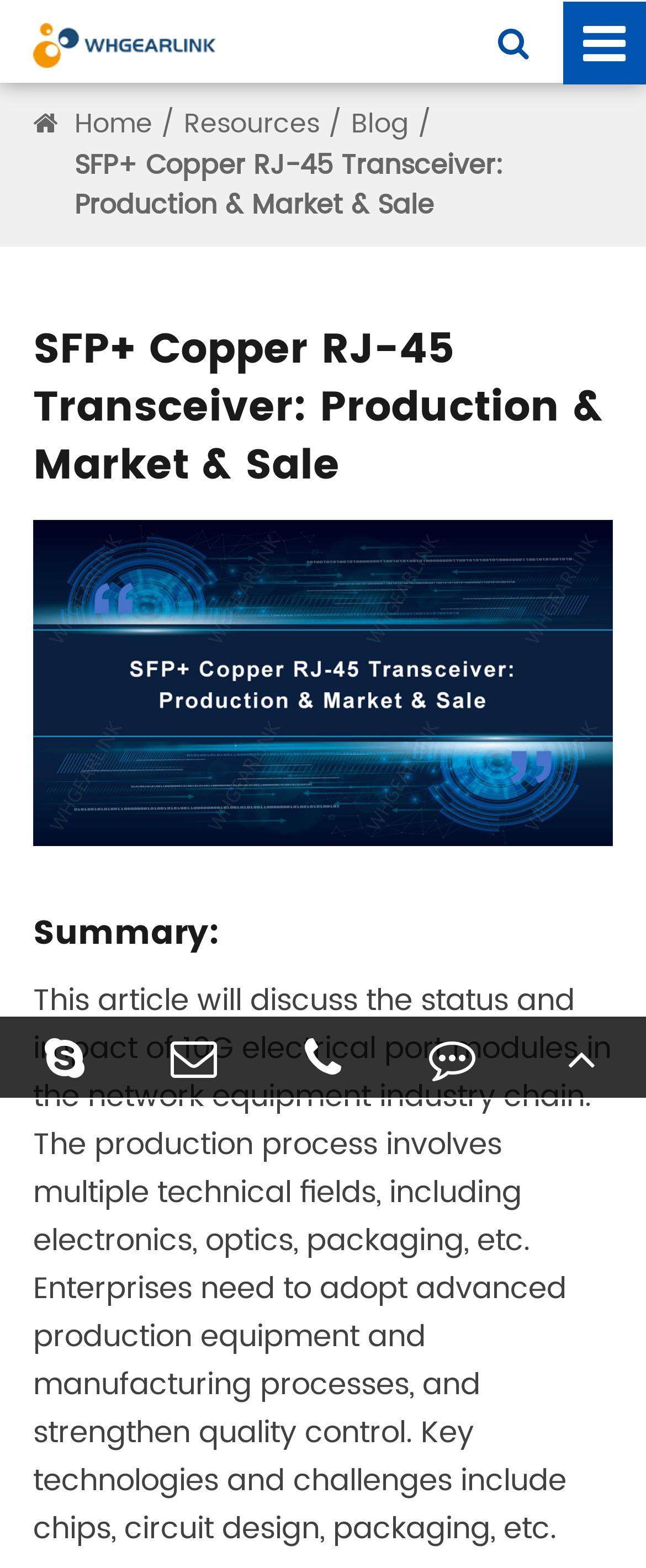Utilize the information from the image to answer the question in detail:
What is the name of the transceiver being discussed?

The name of the transceiver can be found in the heading of the webpage, which mentions the production, market, and sale of the SFP+ Copper RJ-45 Transceiver.